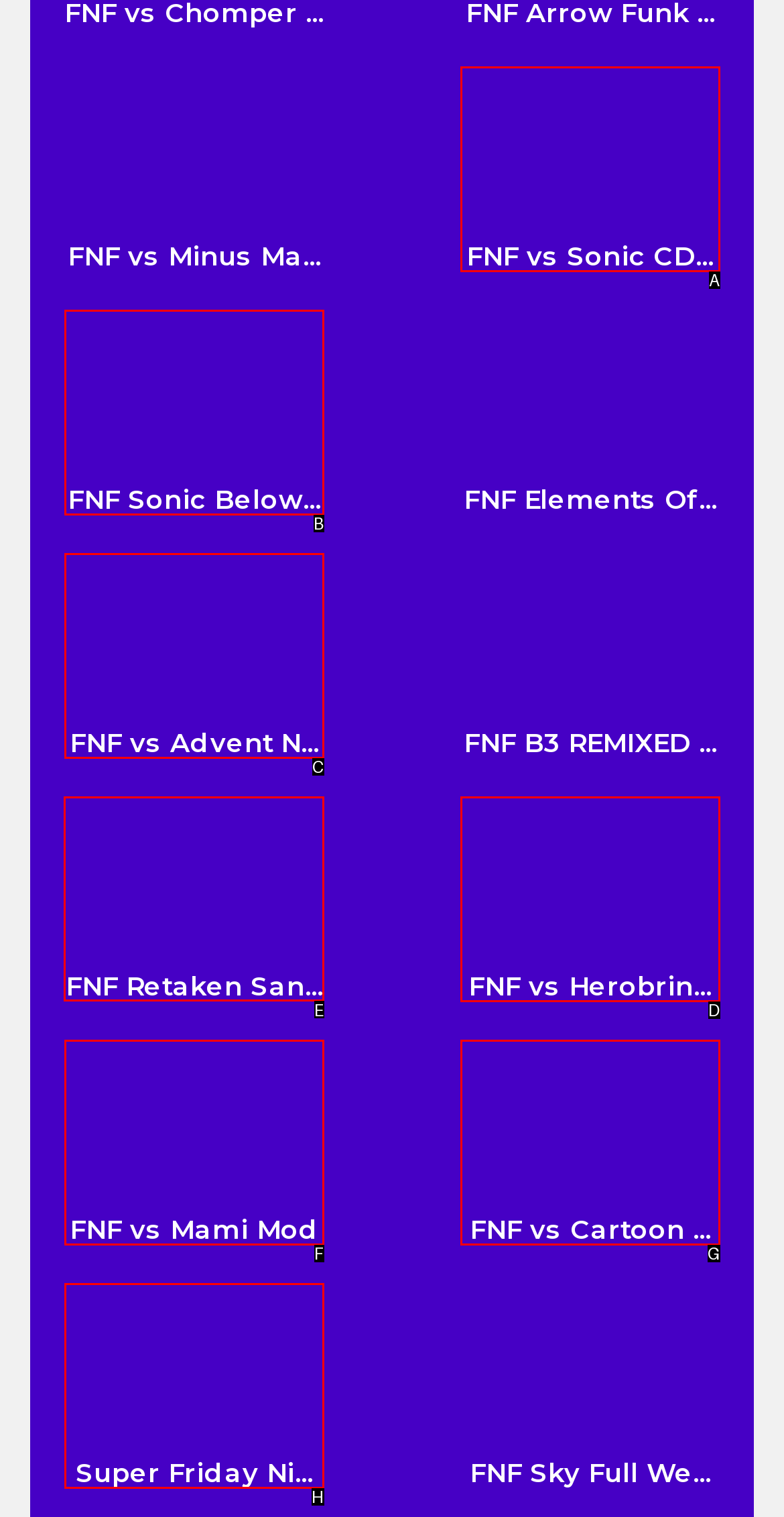To achieve the task: Learn about FNF Retaken Sanity, which HTML element do you need to click?
Respond with the letter of the correct option from the given choices.

E